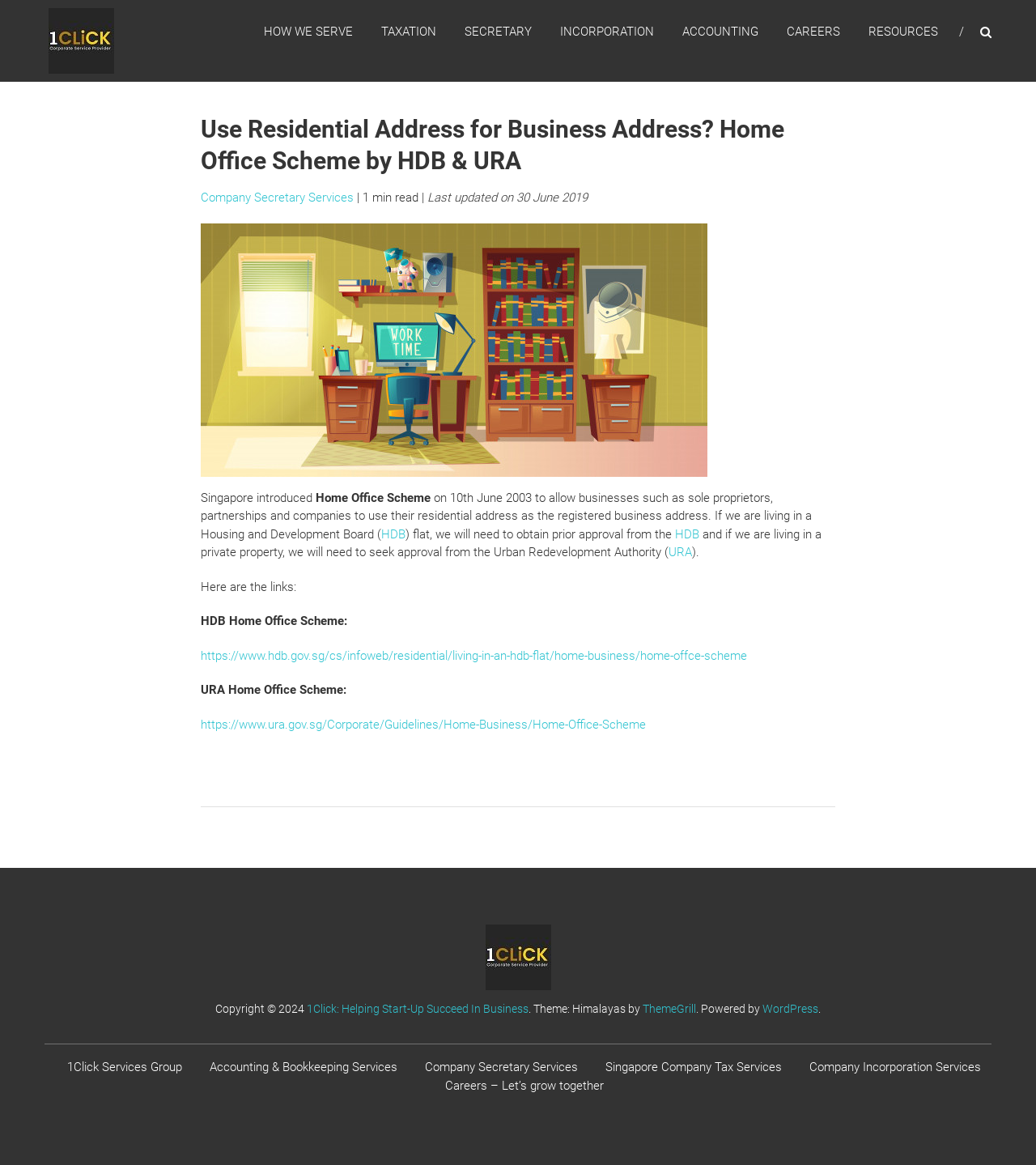Answer the following query concisely with a single word or phrase:
What are the two authorities mentioned in the webpage?

HDB and URA